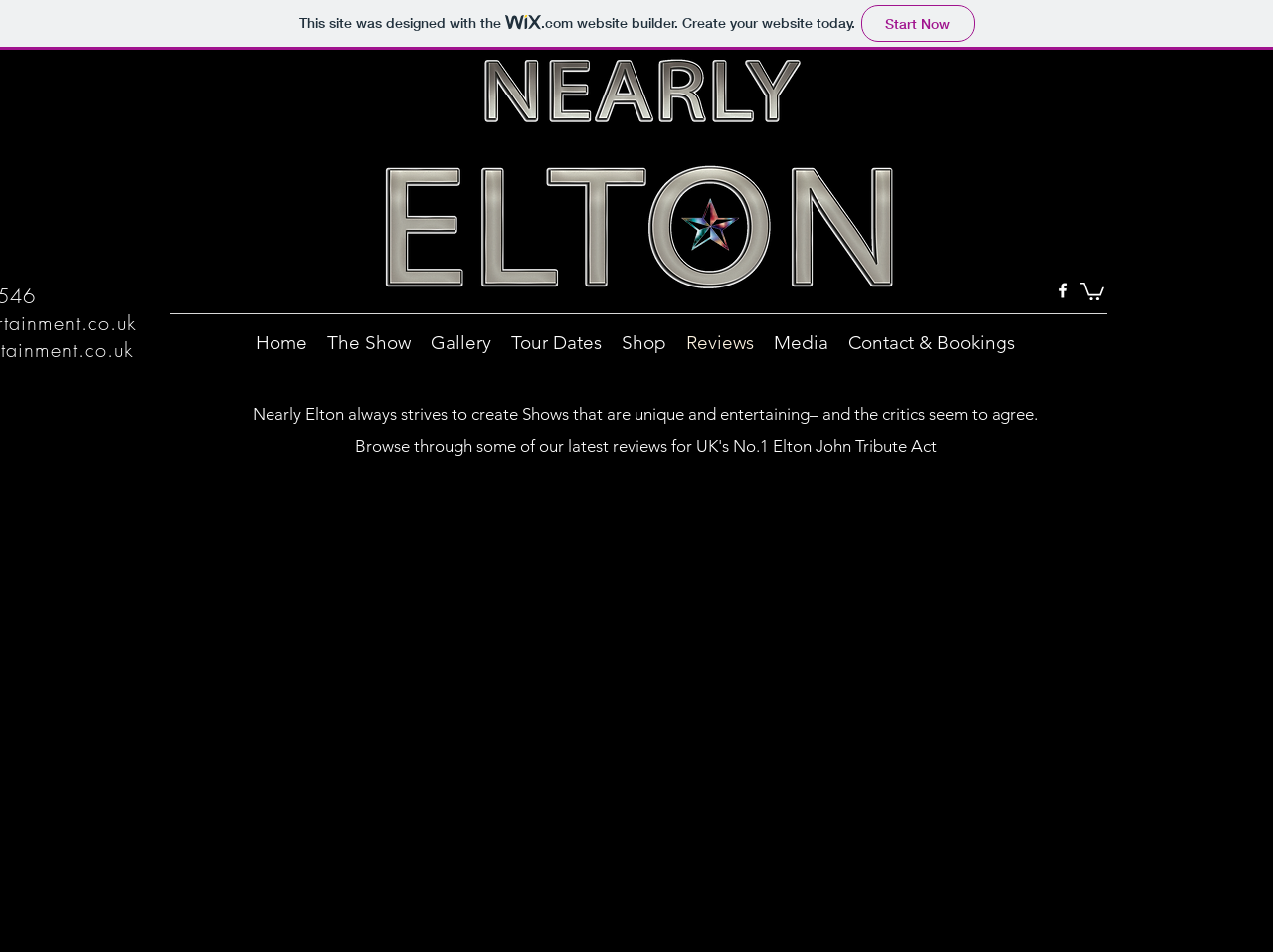How many social media links are there?
Kindly answer the question with as much detail as you can.

In the 'Social Bar' list, there are two links: 'Facebook' and another link with an empty text, which can be inferred as another social media link. Therefore, there are two social media links.